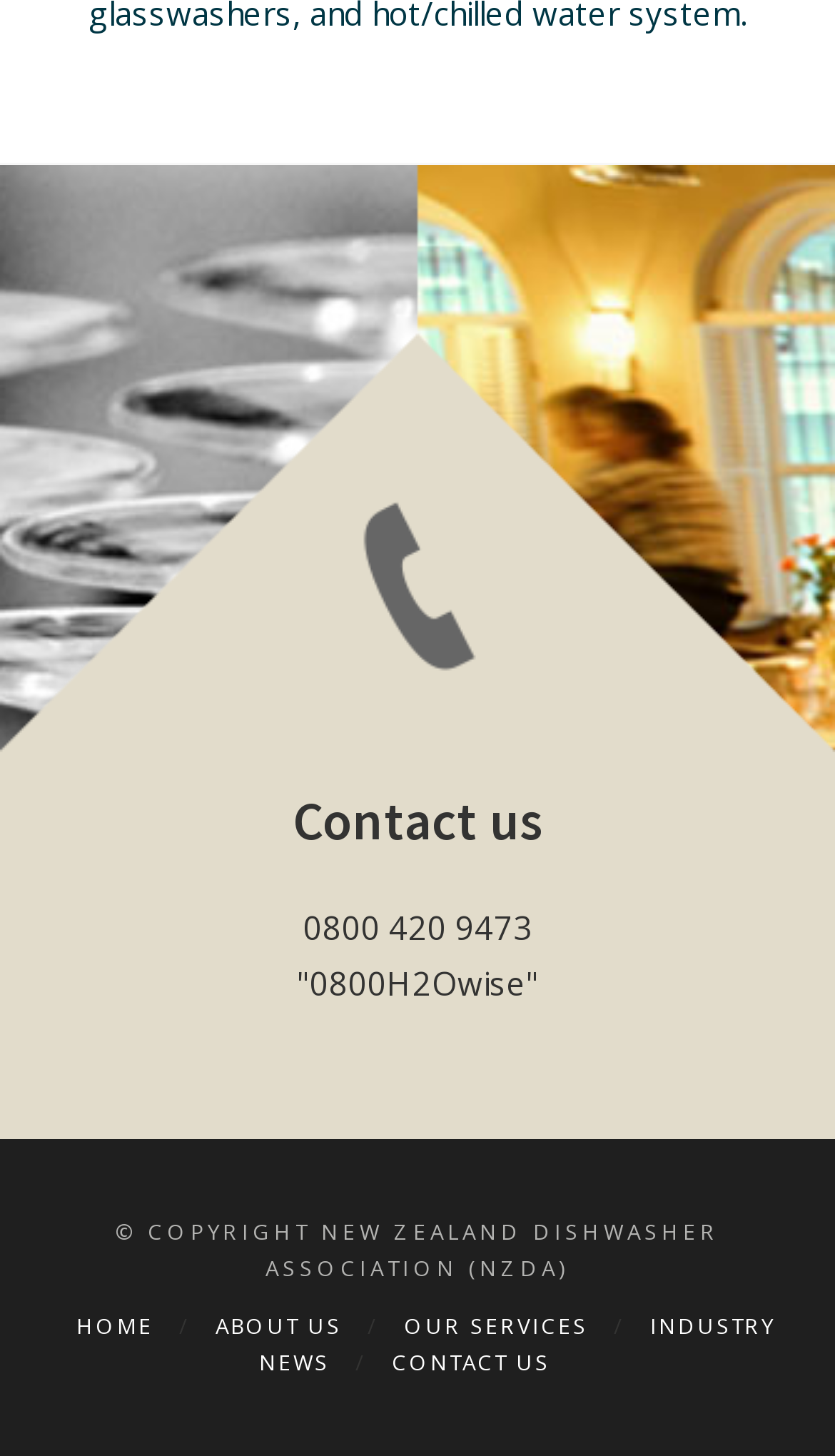Give a short answer using one word or phrase for the question:
What is the purpose of the 'CONTACT US' section?

To contact the organization